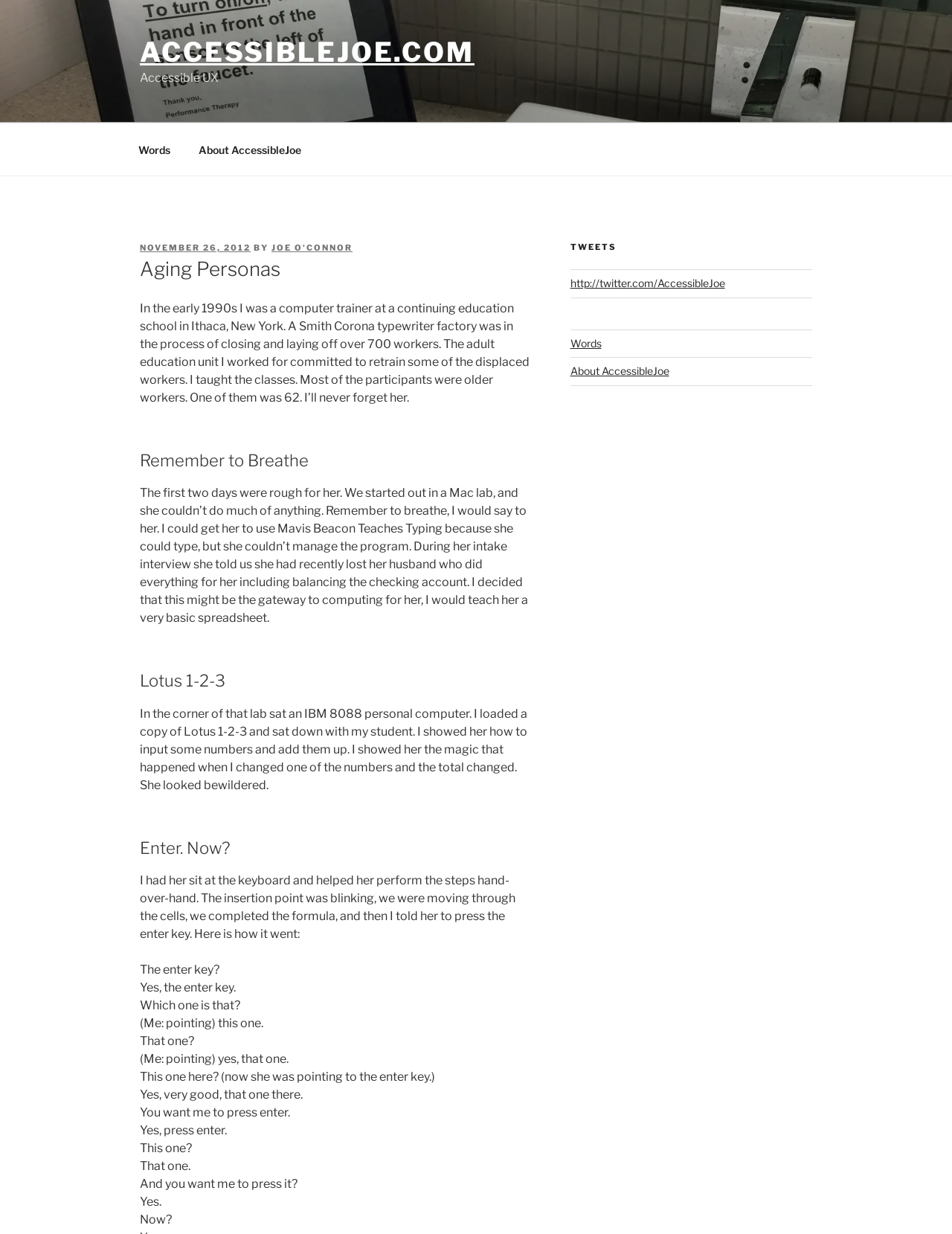Please determine the bounding box coordinates of the element to click on in order to accomplish the following task: "Click the 'NOVEMBER 26, 2012' link". Ensure the coordinates are four float numbers ranging from 0 to 1, i.e., [left, top, right, bottom].

[0.147, 0.197, 0.263, 0.205]